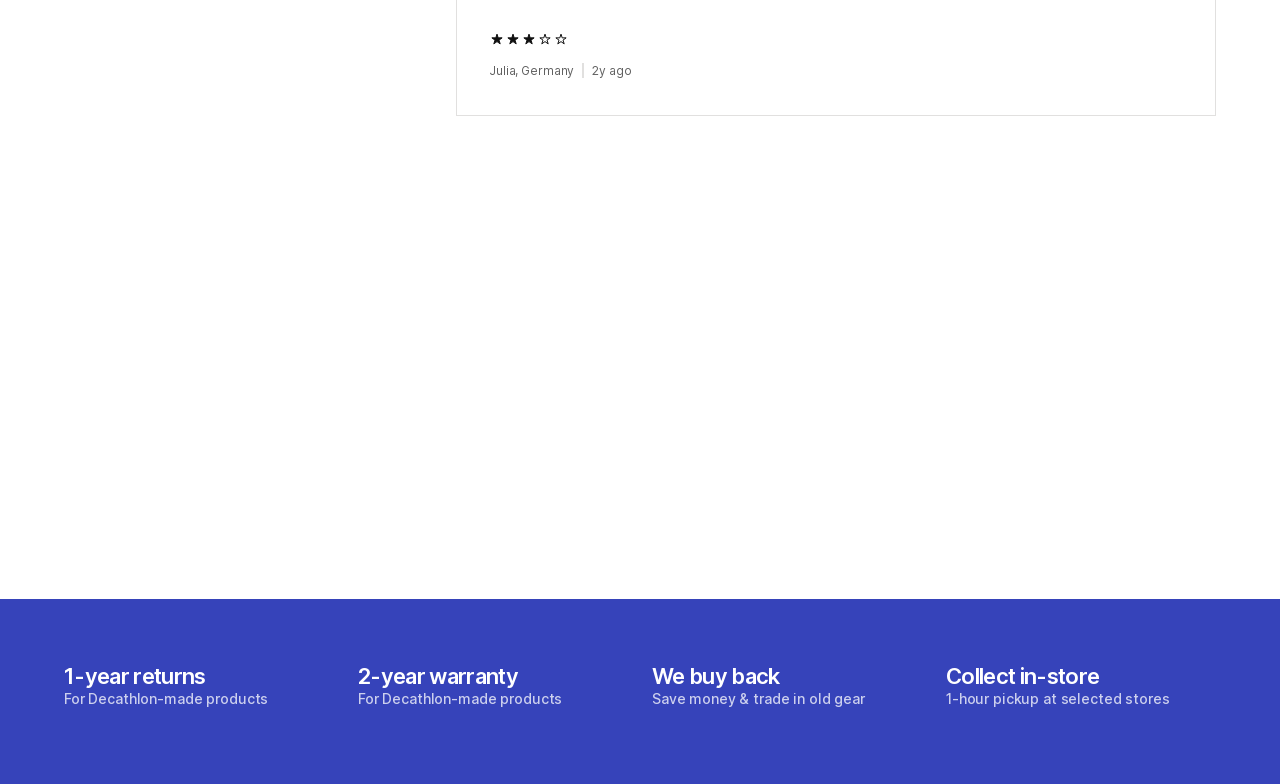Please identify the bounding box coordinates of the area I need to click to accomplish the following instruction: "View 1-year returns for Decathlon-made products".

[0.05, 0.845, 0.261, 0.904]